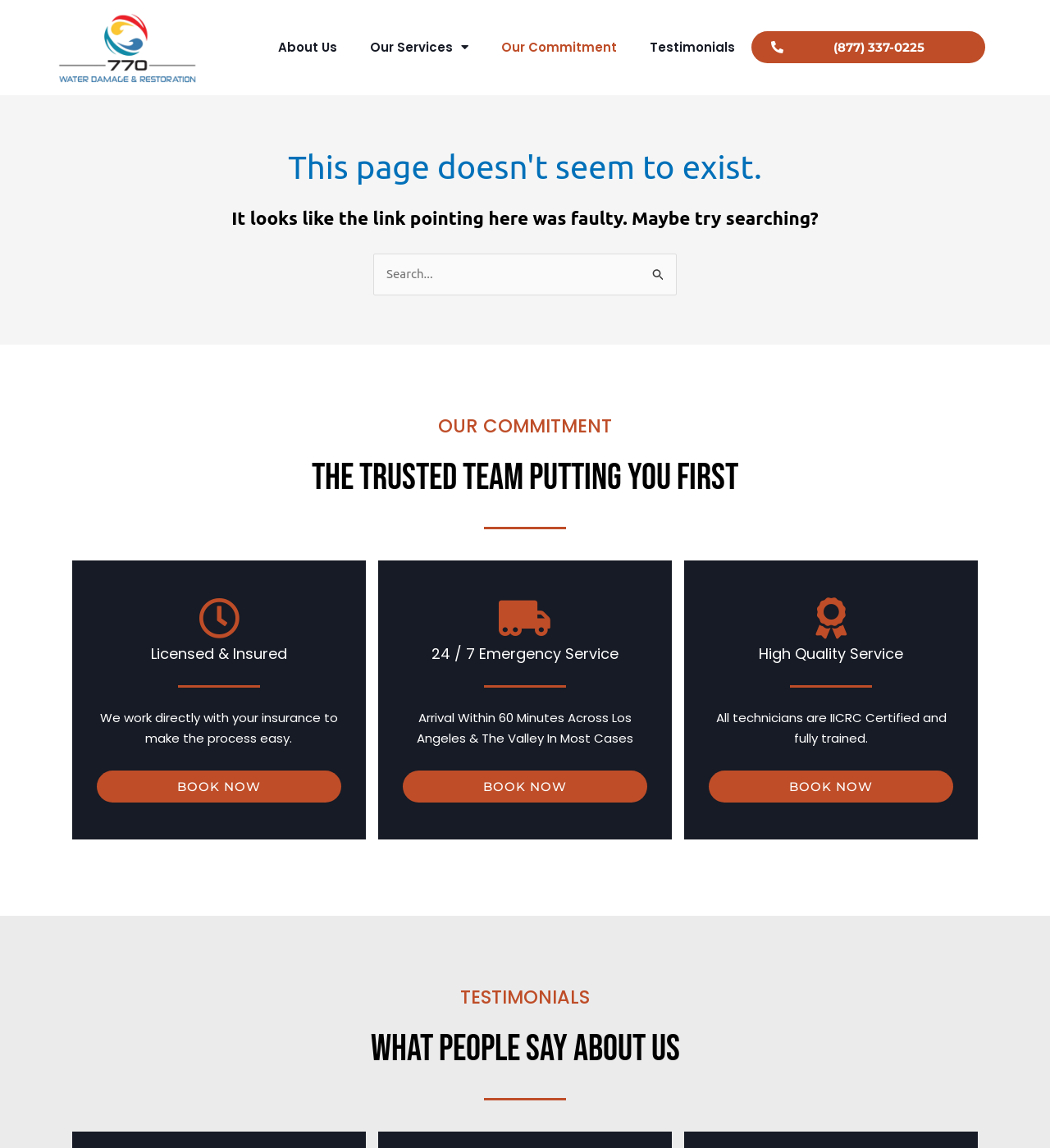Determine the bounding box coordinates of the clickable element to achieve the following action: 'Search for something'. Provide the coordinates as four float values between 0 and 1, formatted as [left, top, right, bottom].

[0.355, 0.221, 0.645, 0.257]